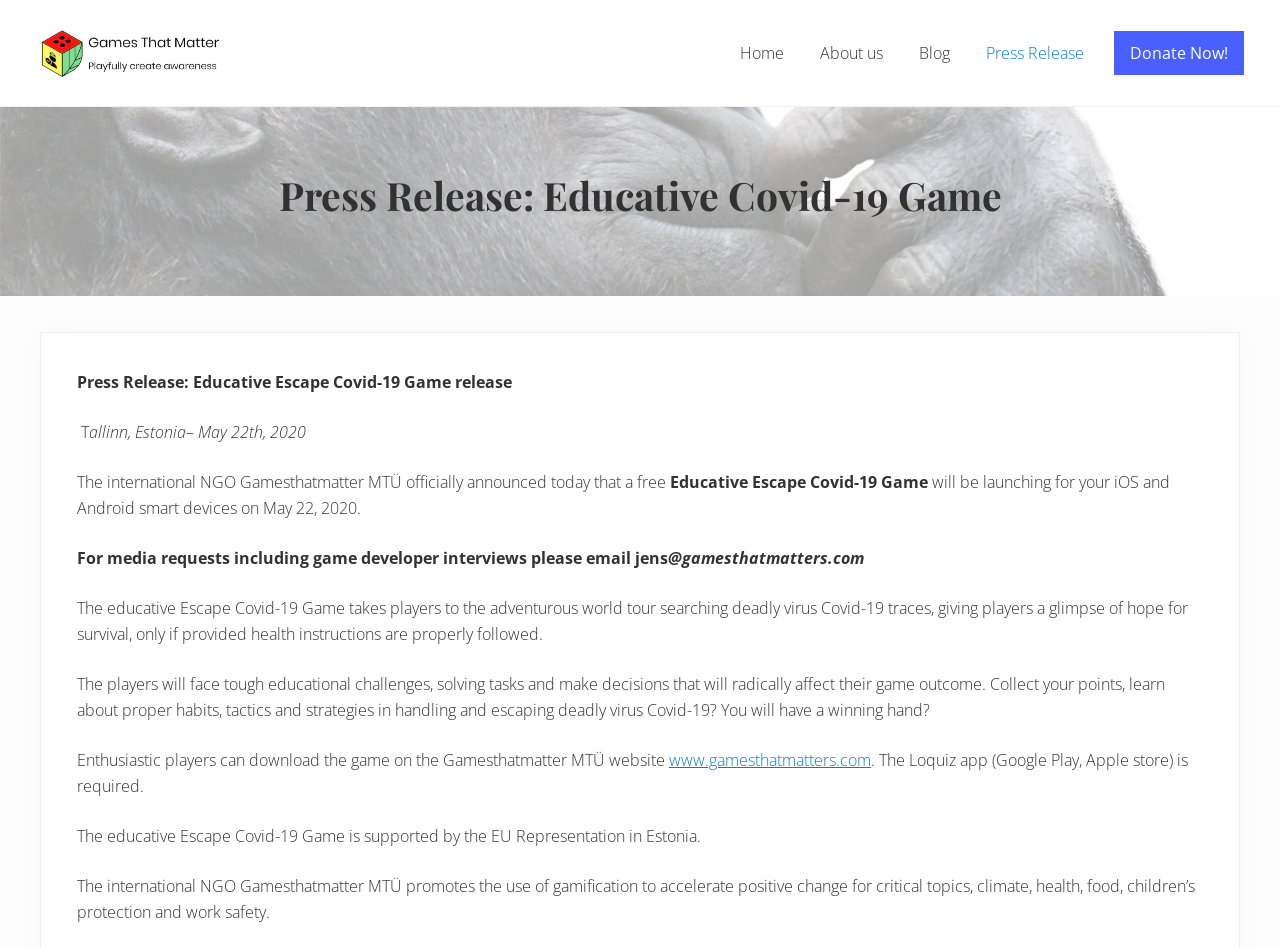Please give a concise answer to this question using a single word or phrase: 
What is the purpose of Gamesthatmatter MTÜ?

Promote gamification for positive change